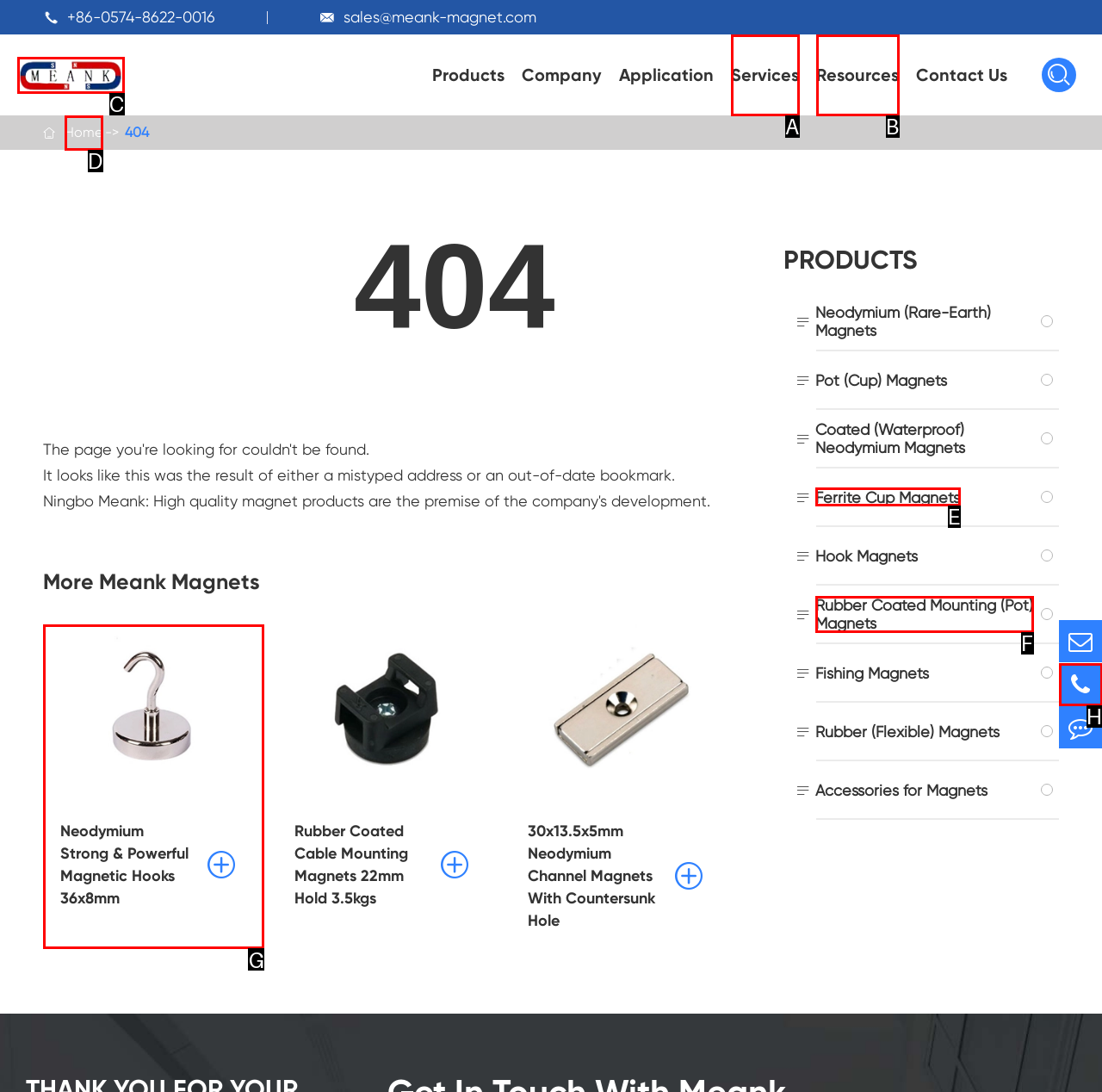Match the description: Rubber Coated Mounting (Pot) Magnets to one of the options shown. Reply with the letter of the best match.

F